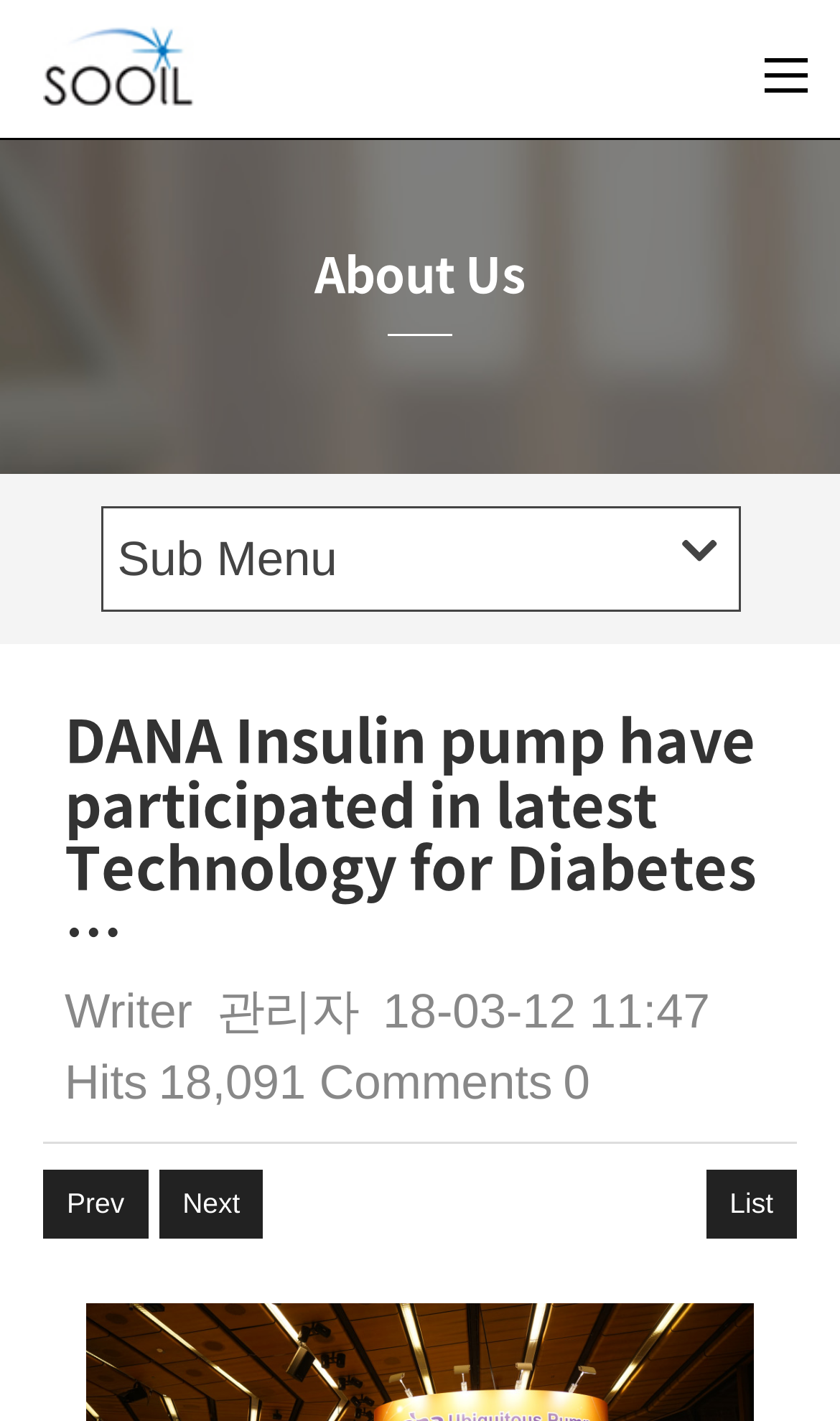Bounding box coordinates are given in the format (top-left x, top-left y, bottom-right x, bottom-right y). All values should be floating point numbers between 0 and 1. Provide the bounding box coordinate for the UI element described as: Next

[0.189, 0.823, 0.314, 0.871]